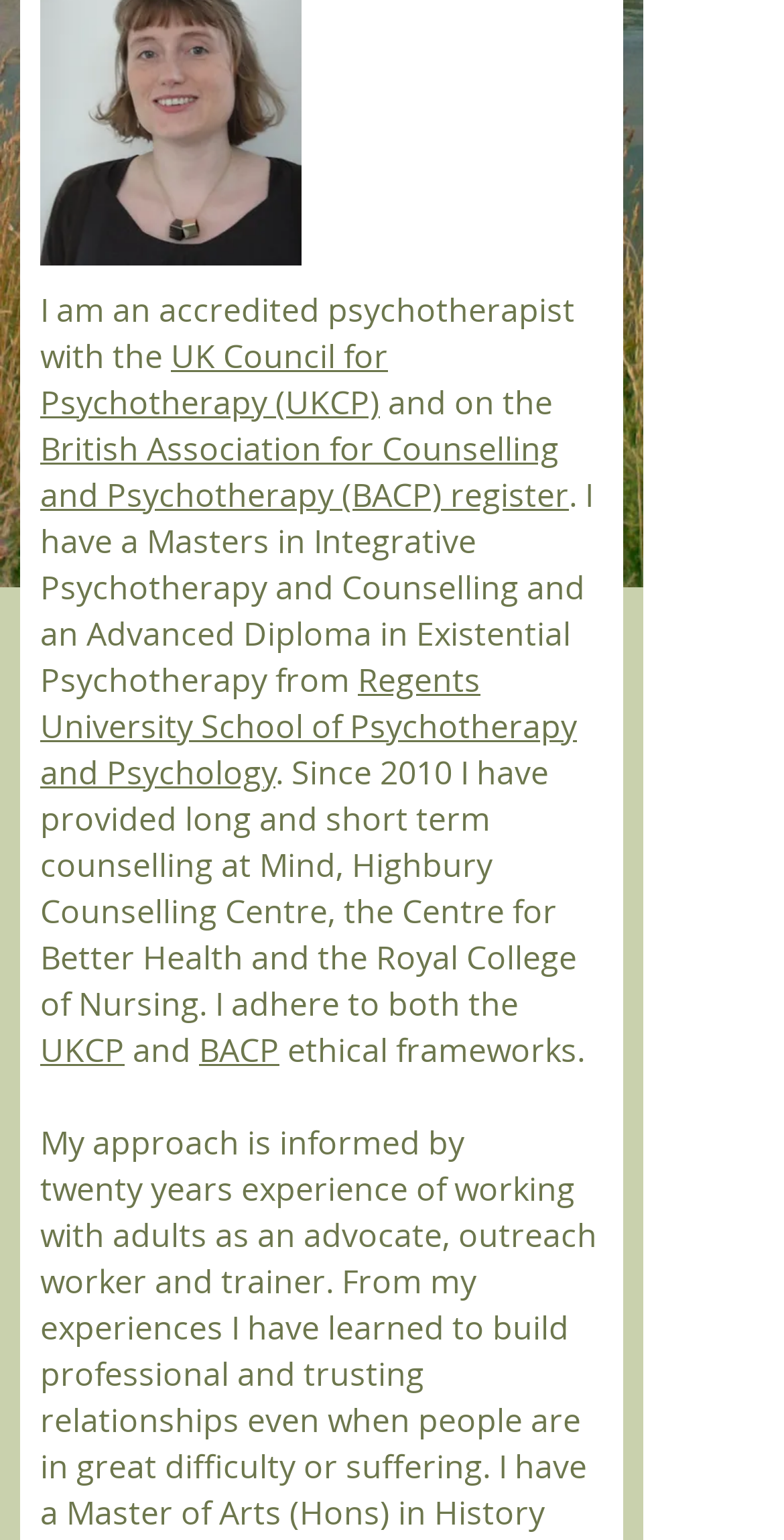Determine the bounding box coordinates of the UI element that matches the following description: "BACP". The coordinates should be four float numbers between 0 and 1 in the format [left, top, right, bottom].

[0.254, 0.667, 0.356, 0.696]